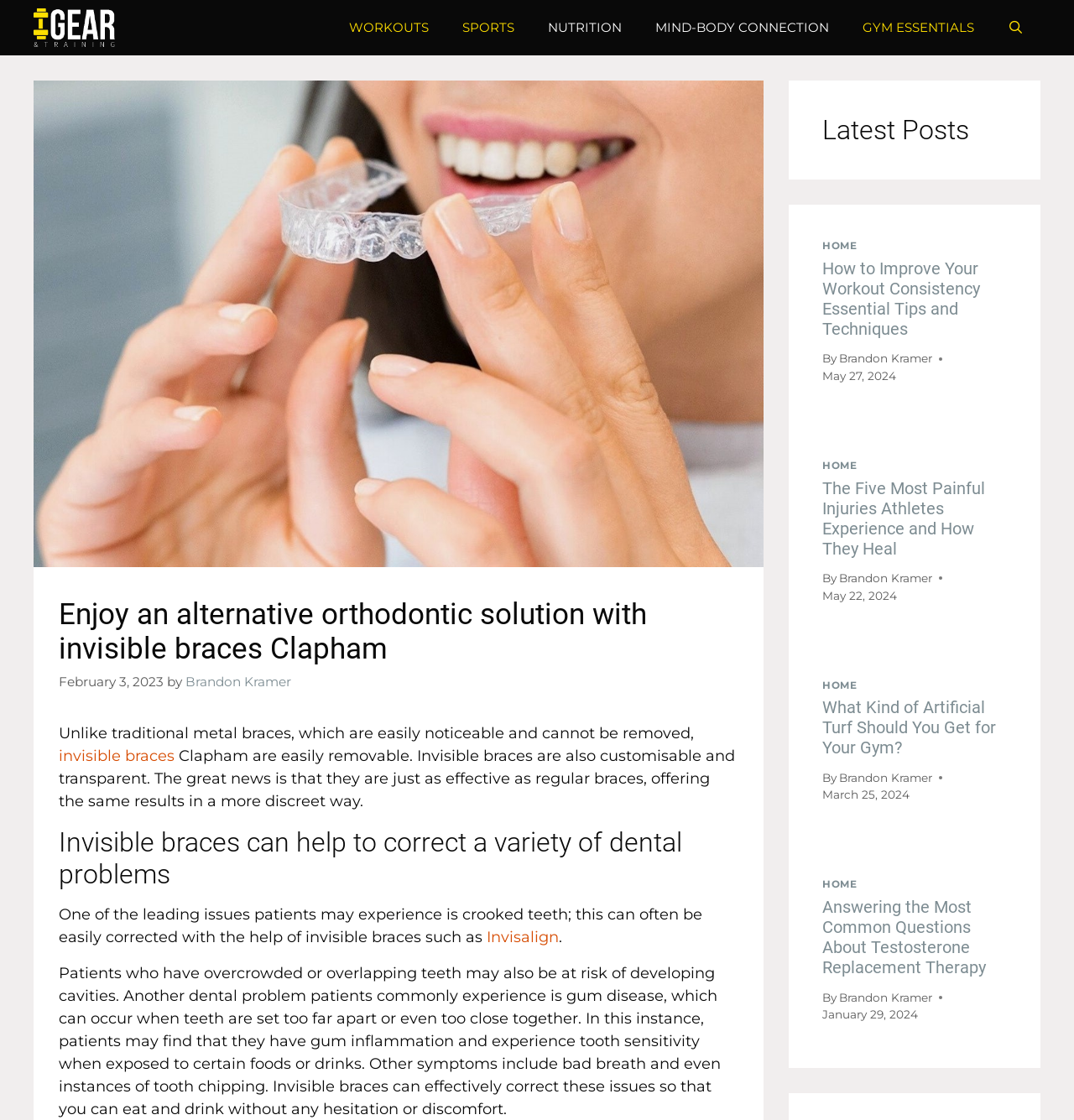Can you show the bounding box coordinates of the region to click on to complete the task described in the instruction: "Read the article 'How to Improve Your Workout Consistency Essential Tips and Techniques'"?

[0.766, 0.213, 0.938, 0.353]